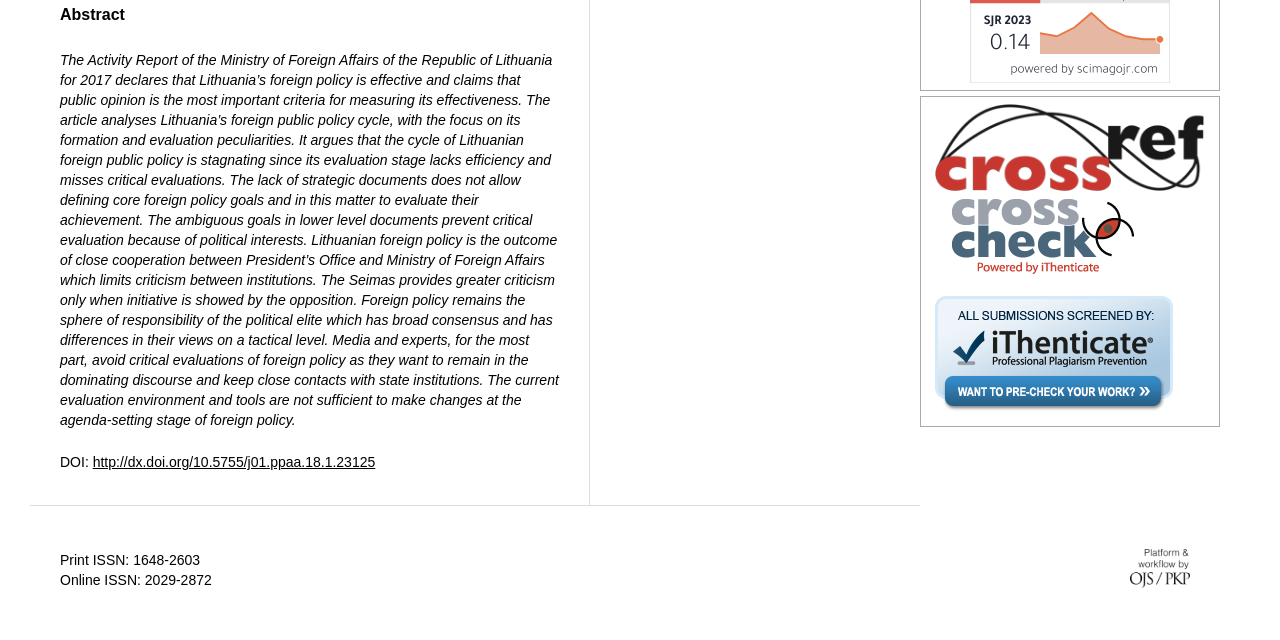Based on the element description: "alt="crossref"", identify the bounding box coordinates for this UI element. The coordinates must be four float numbers between 0 and 1, listed as [left, top, right, bottom].

[0.73, 0.277, 0.941, 0.302]